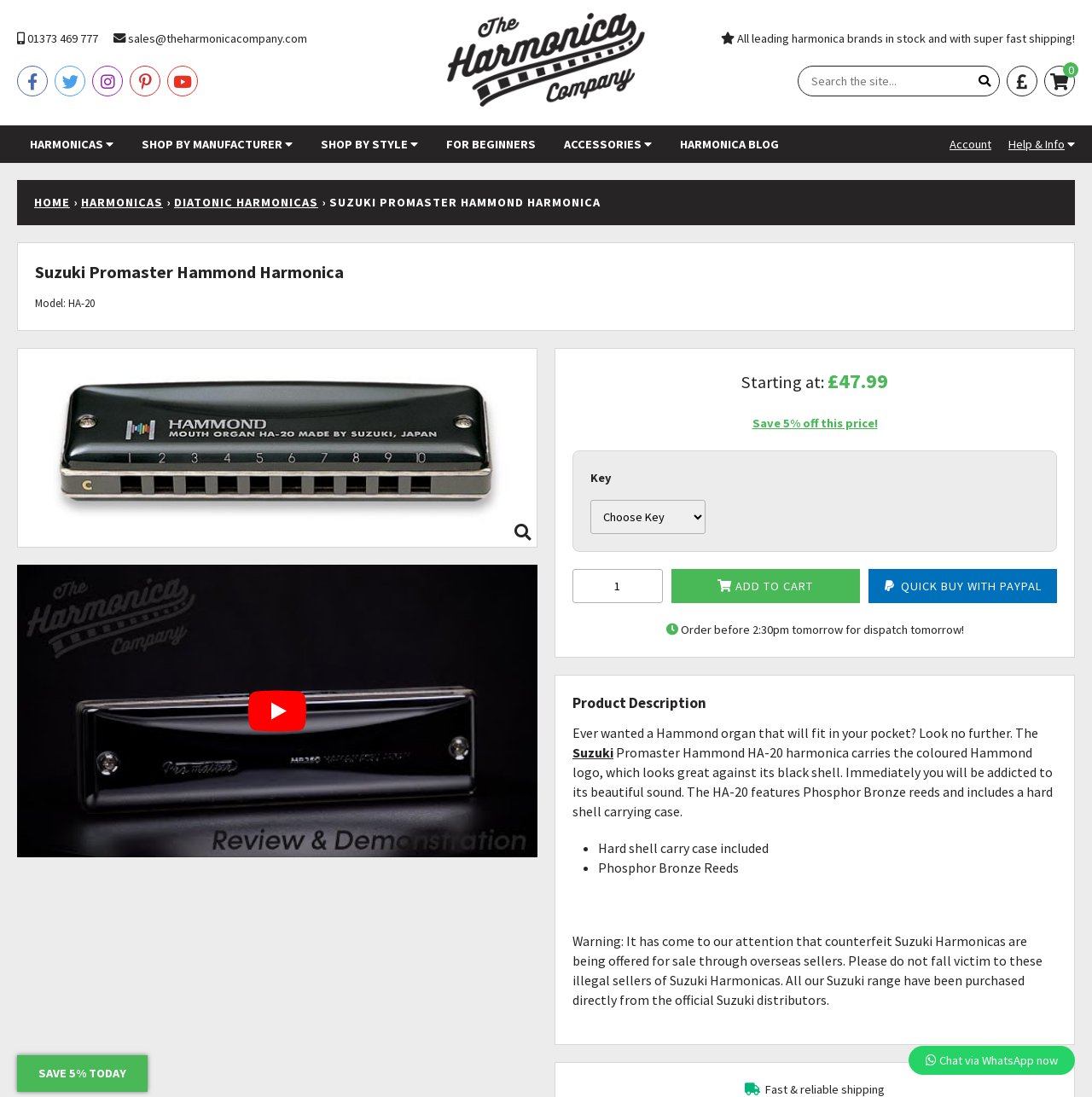Your task is to find and give the main heading text of the webpage.

Suzuki Promaster Hammond Harmonica